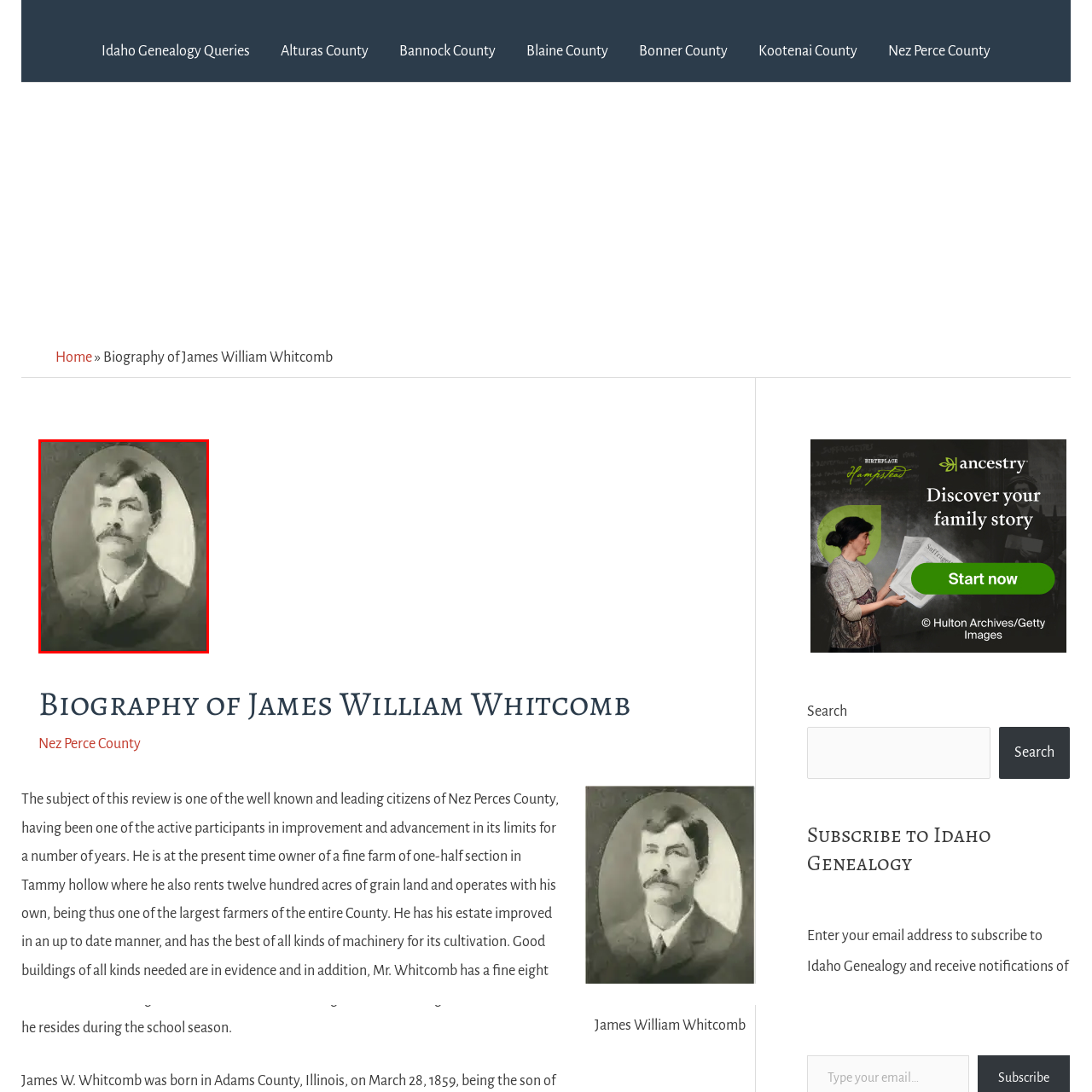View the section of the image outlined in red, What is notable about James William Whitcomb's facial hair? Provide your response in a single word or brief phrase.

Distinguished mustache